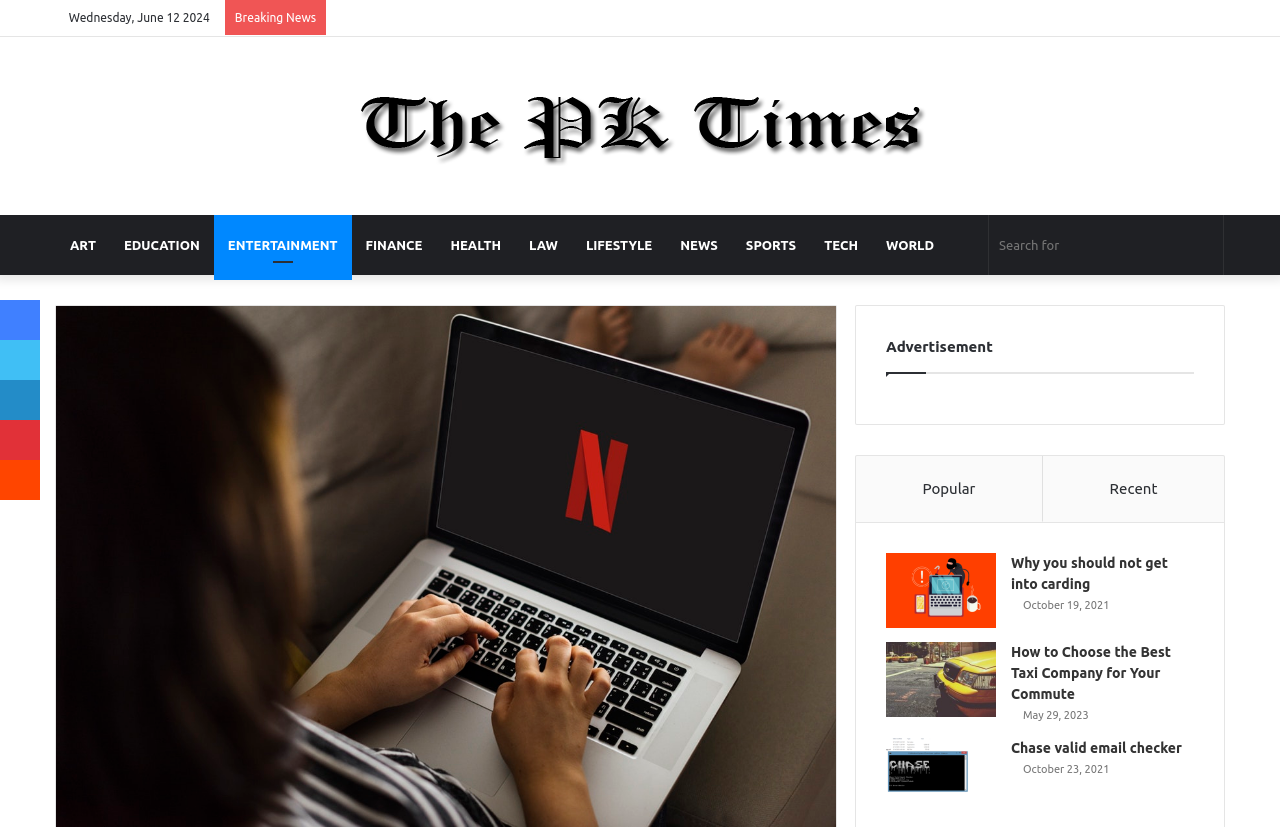Construct a thorough caption encompassing all aspects of the webpage.

This webpage appears to be a news or blog website, with a focus on entertainment and lifestyle content. At the top, there is a navigation bar with links to various categories such as ART, EDUCATION, ENTERTAINMENT, and more. Below this, there is a search bar where users can input keywords to find specific articles.

The main content of the page is divided into several sections. On the left side, there is a column with links to social media platforms such as Facebook, Twitter, and LinkedIn. Above this, there is a section with a logo and a link to the website's homepage.

The main article section is located in the center of the page, with a large image at the top featuring a Netflix show. Below this, there are several article links with accompanying images, including topics such as cybercrime, choosing a taxi company, and email checking. Each article link has a corresponding date published, ranging from 2021 to 2023.

On the right side of the page, there is a section with links to popular and recent articles, as well as a section with a random article link. Above this, there is a navigation bar with links to secondary categories such as Sidebar, Random Article, and Log In.

Throughout the page, there are several advertisements and promotional links, including a banner at the top with a "Breaking News" headline. Overall, the webpage appears to be a news and entertainment website with a focus on lifestyle and popular culture.